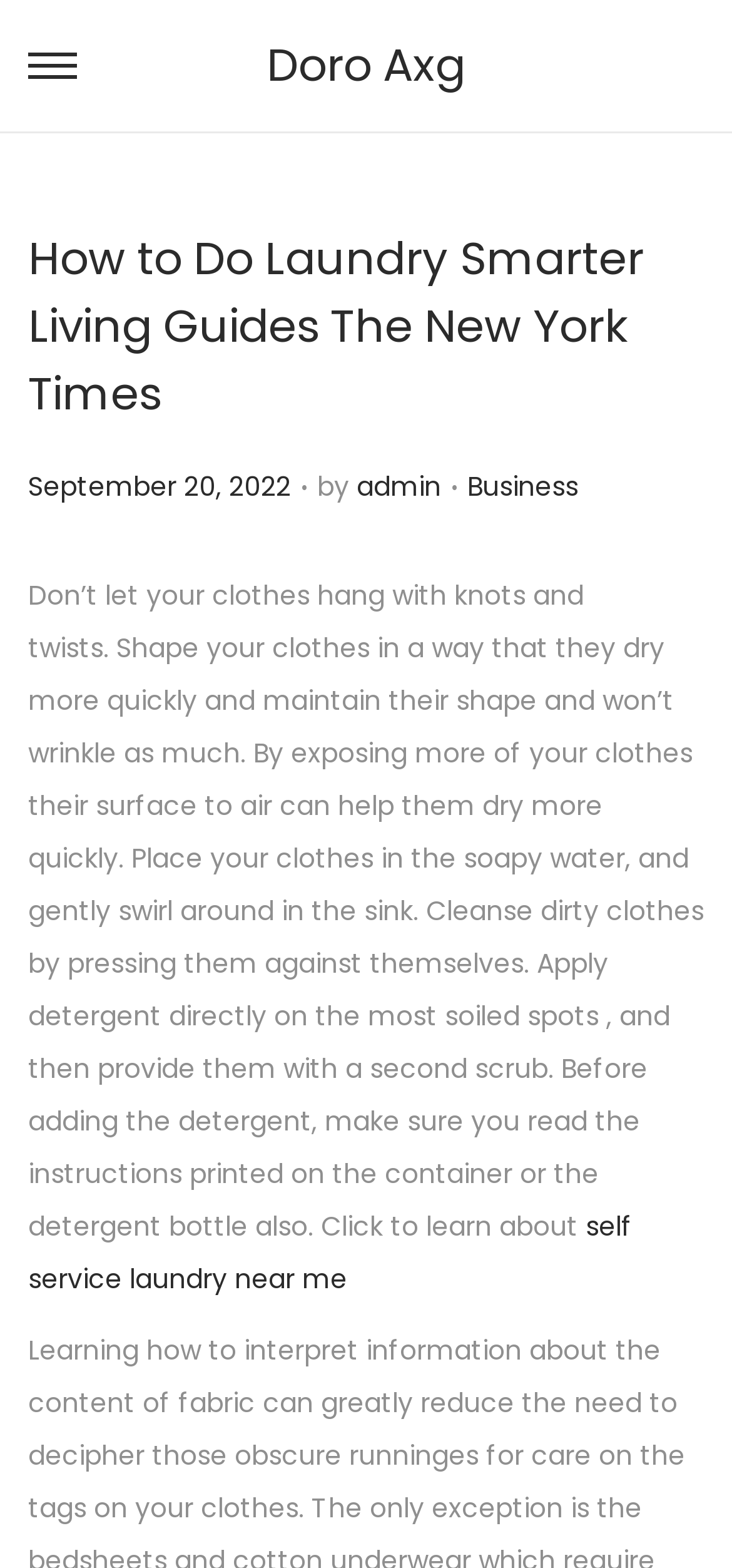Deliver a detailed narrative of the webpage's visual and textual elements.

The webpage is an article from The New York Times, titled "How to Do Laundry Smarter Living Guides" by Doro Axg. At the top, there are two links, "Skip to navigation" and "Skip to content", positioned side by side, almost centered horizontally. Below them, the author's name, "Doro Axg", is displayed prominently.

The main content of the article is headed by a title, "How to Do Laundry Smarter Living Guides The New York Times", which spans almost the entire width of the page. Below the title, there is a link to the article title itself, followed by the posting date, "September 20, 2022", and the author's name, "admin". The posting date and author's name are positioned on the same line, with the posting date on the left and the author's name on the right.

The main article text begins below the posting information, occupying most of the page's width. The text provides guidance on how to do laundry more efficiently, with tips on shaping clothes to dry quickly, exposing them to air, and cleaning dirty clothes. The text also includes a link to "self service laundry near me" towards the end.

On the right side of the page, there is a search box that spans about 80% of the page's width, positioned roughly in the middle of the page vertically.